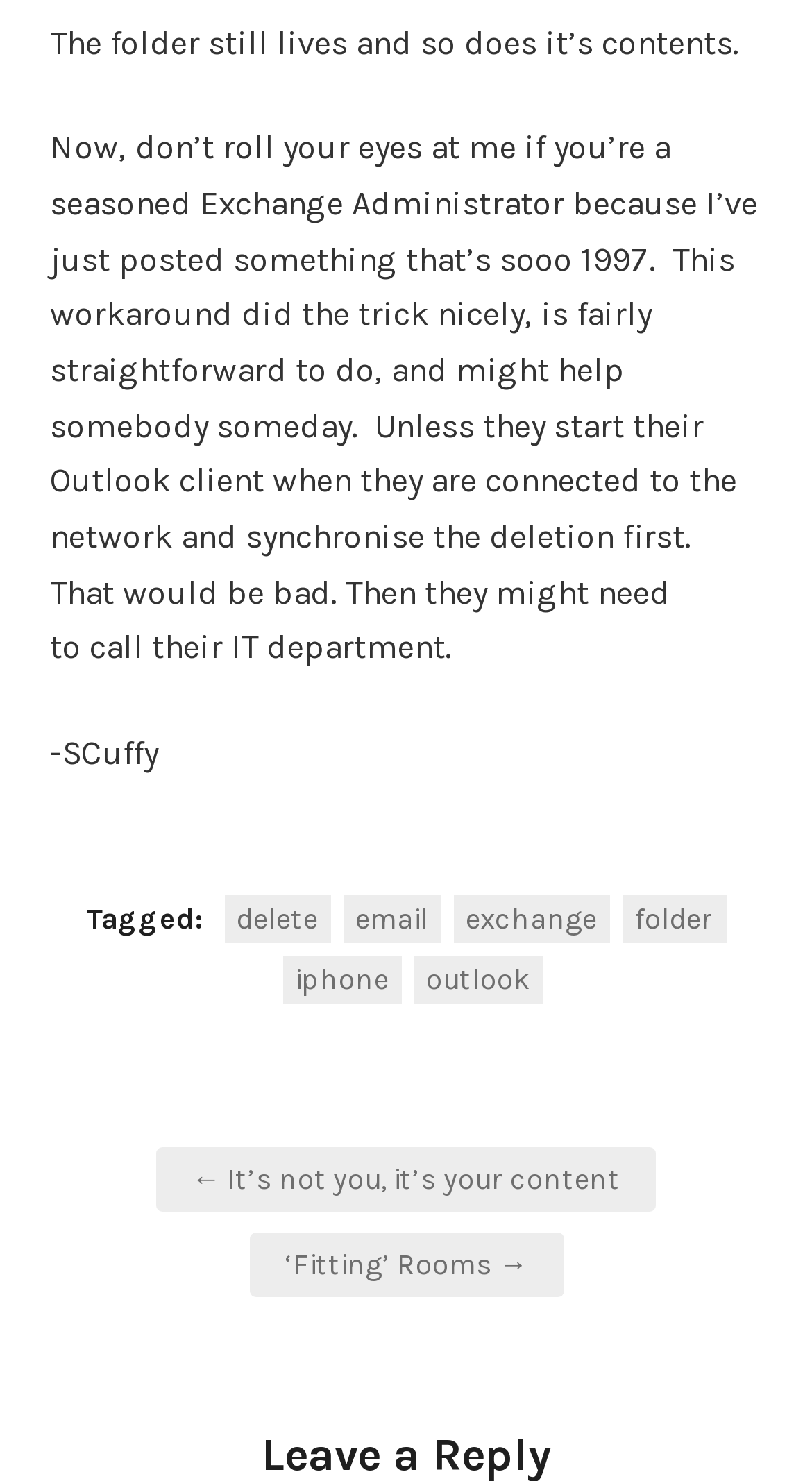What is the author's nickname?
Provide an in-depth and detailed answer to the question.

The author's nickname is mentioned at the end of the first paragraph, which is 'SCuffy'.